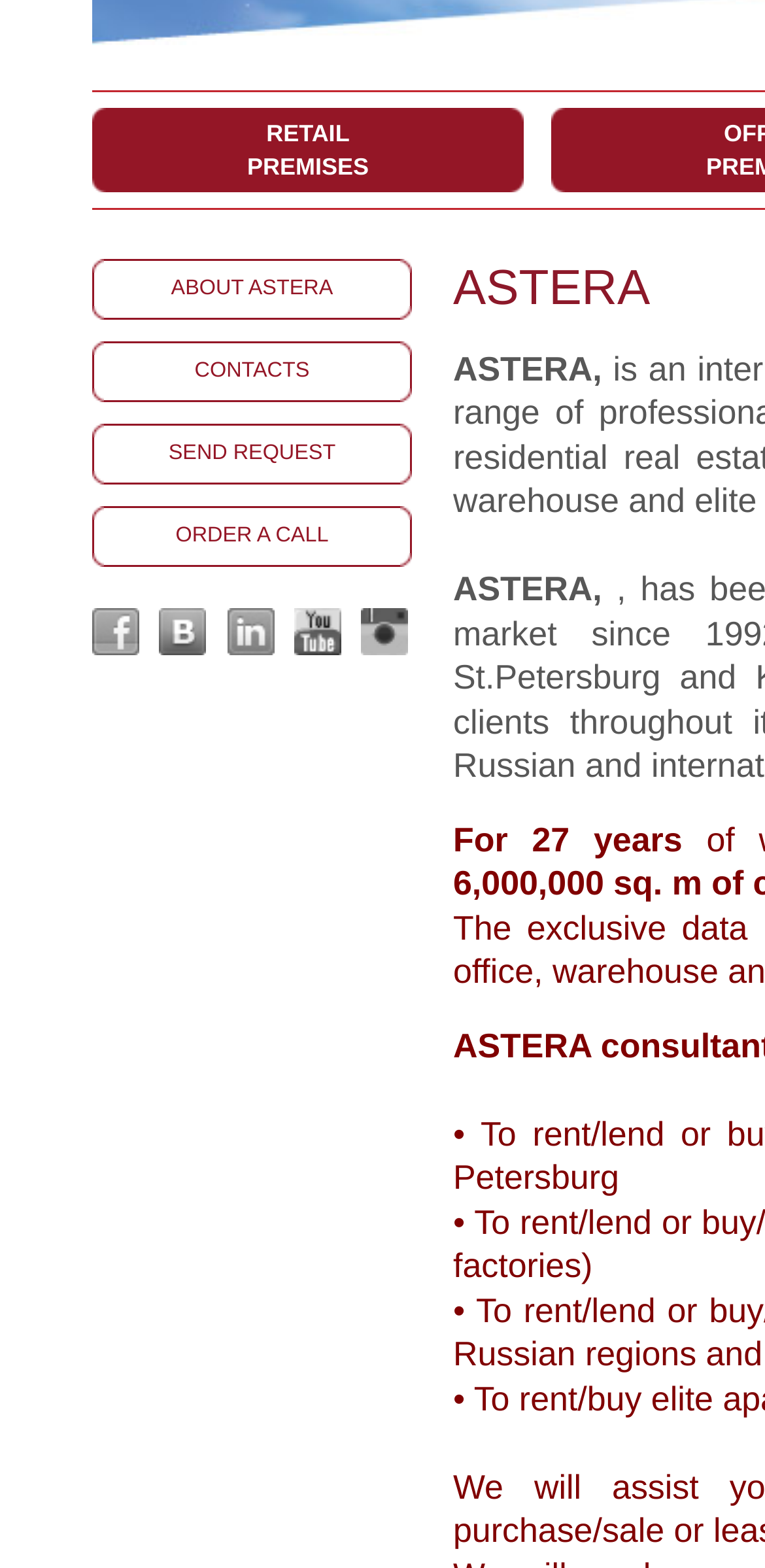Please determine the bounding box coordinates, formatted as (top-left x, top-left y, bottom-right x, bottom-right y), with all values as floating point numbers between 0 and 1. Identify the bounding box of the region described as: Send request

[0.121, 0.27, 0.538, 0.309]